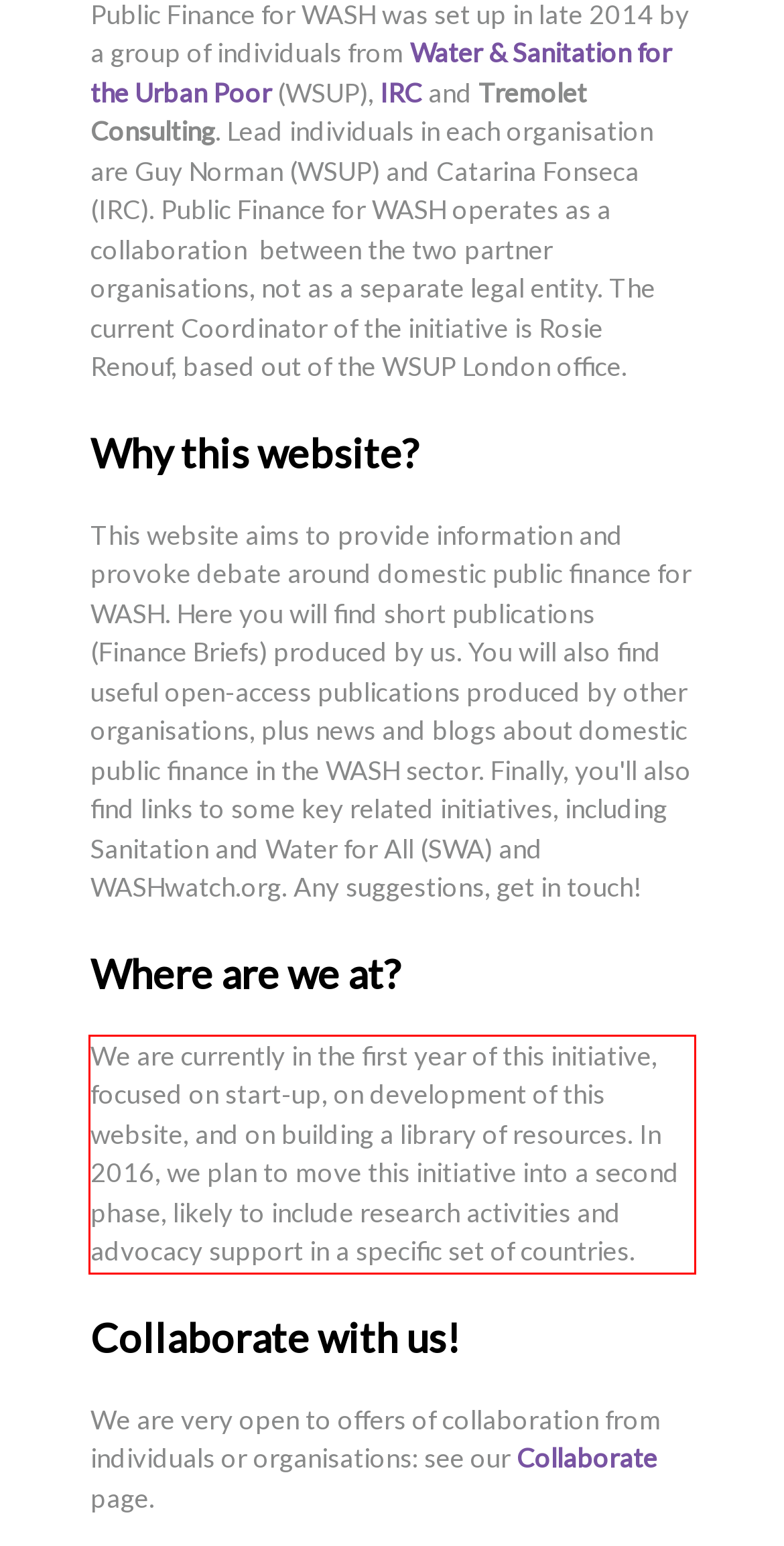Review the webpage screenshot provided, and perform OCR to extract the text from the red bounding box.

We are currently in the first year of this initiative, focused on start-up, on development of this website, and on building a library of resources. In 2016, we plan to move this initiative into a second phase, likely to include research activities and advocacy support in a specific set of countries.